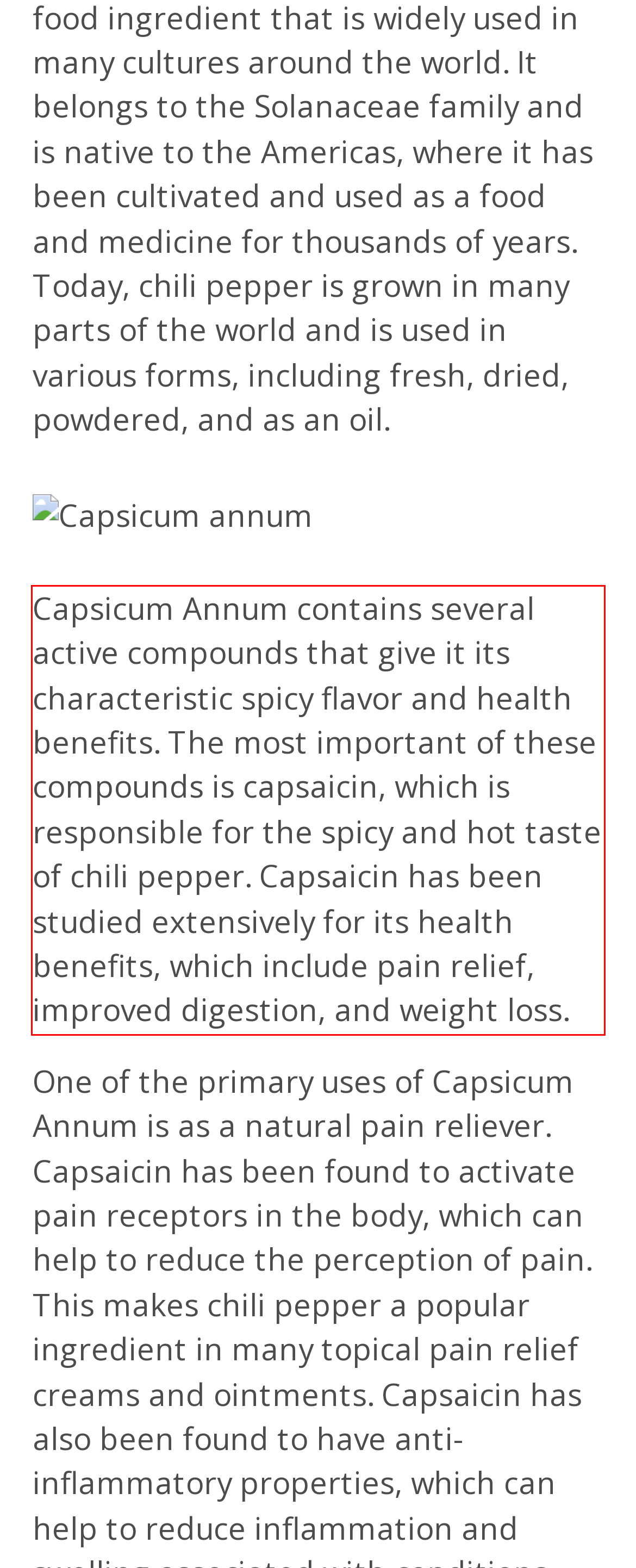From the provided screenshot, extract the text content that is enclosed within the red bounding box.

Capsicum Annum contains several active compounds that give it its characteristic spicy flavor and health benefits. The most important of these compounds is capsaicin, which is responsible for the spicy and hot taste of chili pepper. Capsaicin has been studied extensively for its health benefits, which include pain relief, improved digestion, and weight loss.